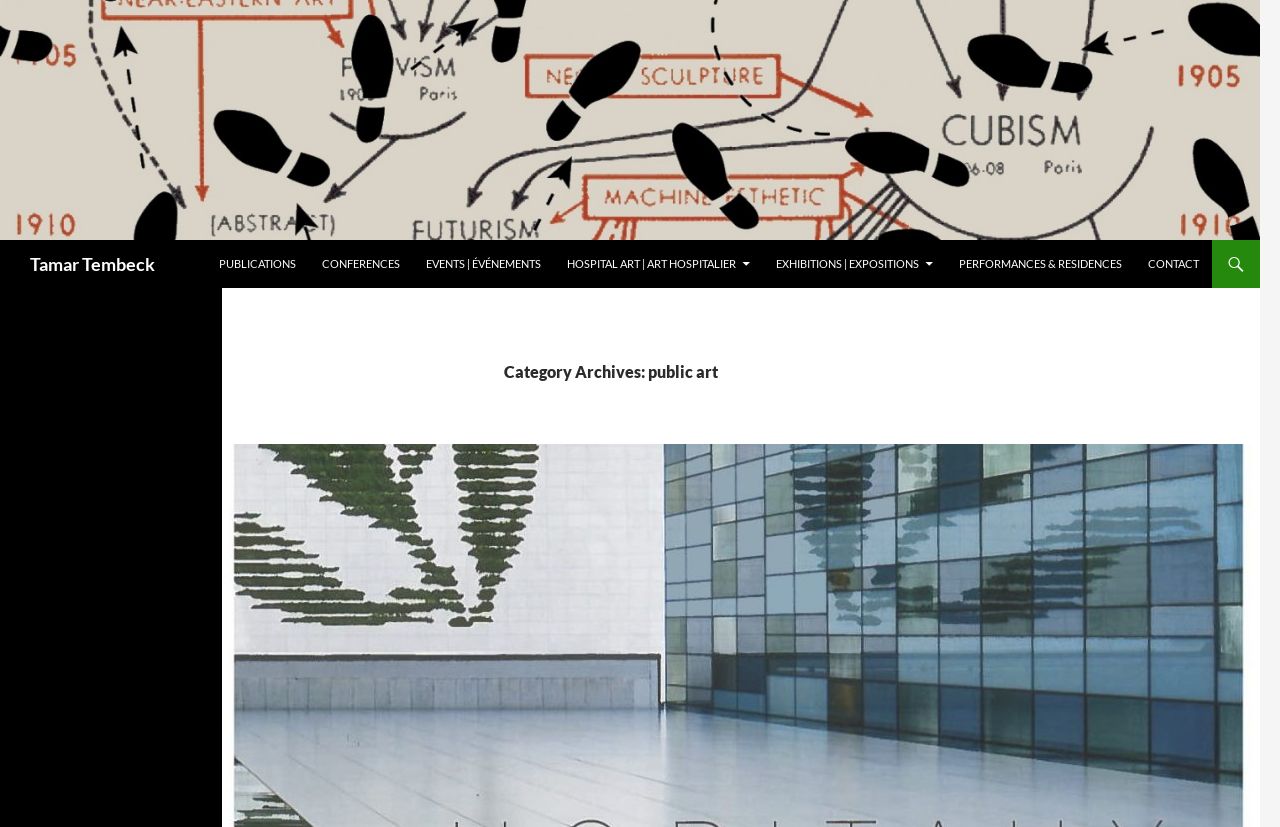What is the category of the current webpage?
Based on the visual content, answer with a single word or a brief phrase.

public art